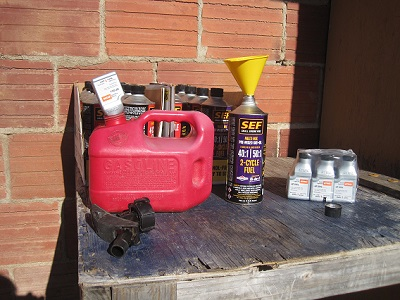What is the purpose of the yellow funnel?
Please answer the question with a single word or phrase, referencing the image.

Pouring fuel efficiently